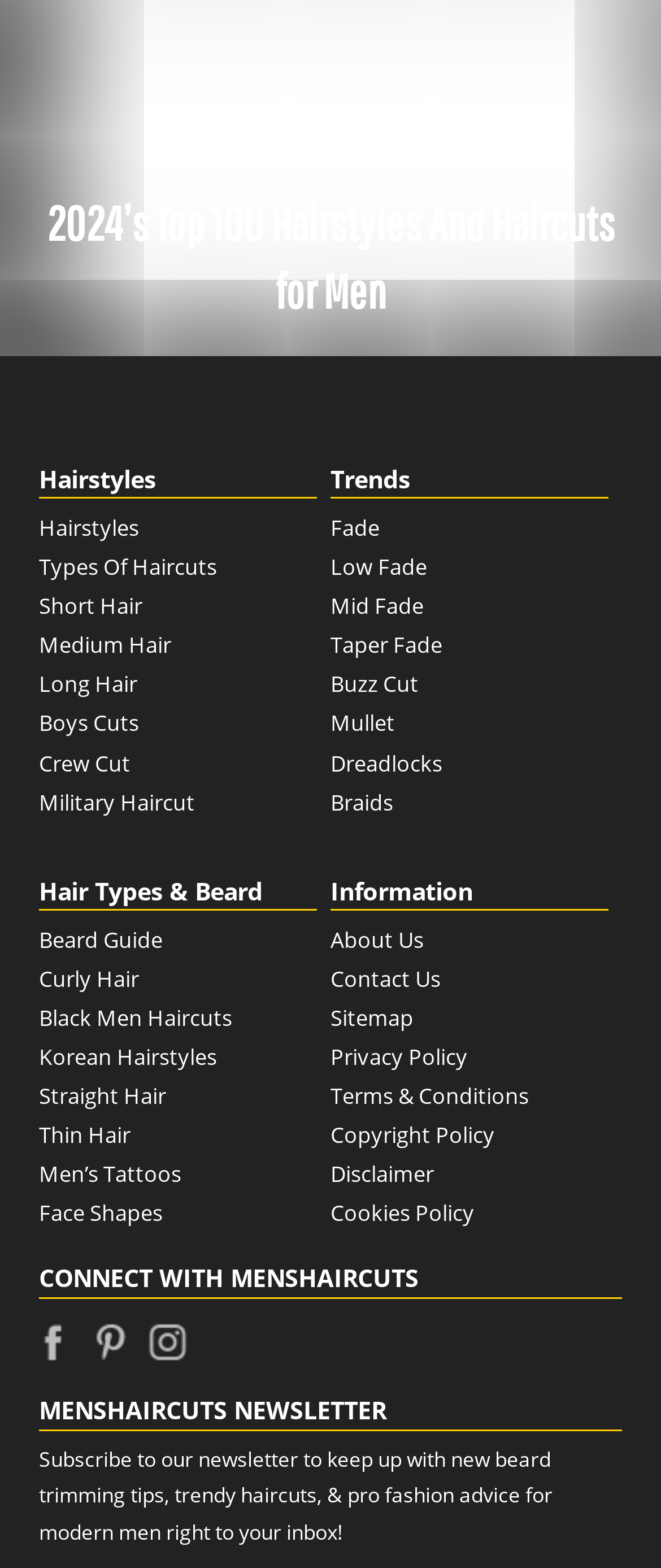Highlight the bounding box coordinates of the element that should be clicked to carry out the following instruction: "input text in the textbox". The coordinates must be given as four float numbers ranging from 0 to 1, i.e., [left, top, right, bottom].

None